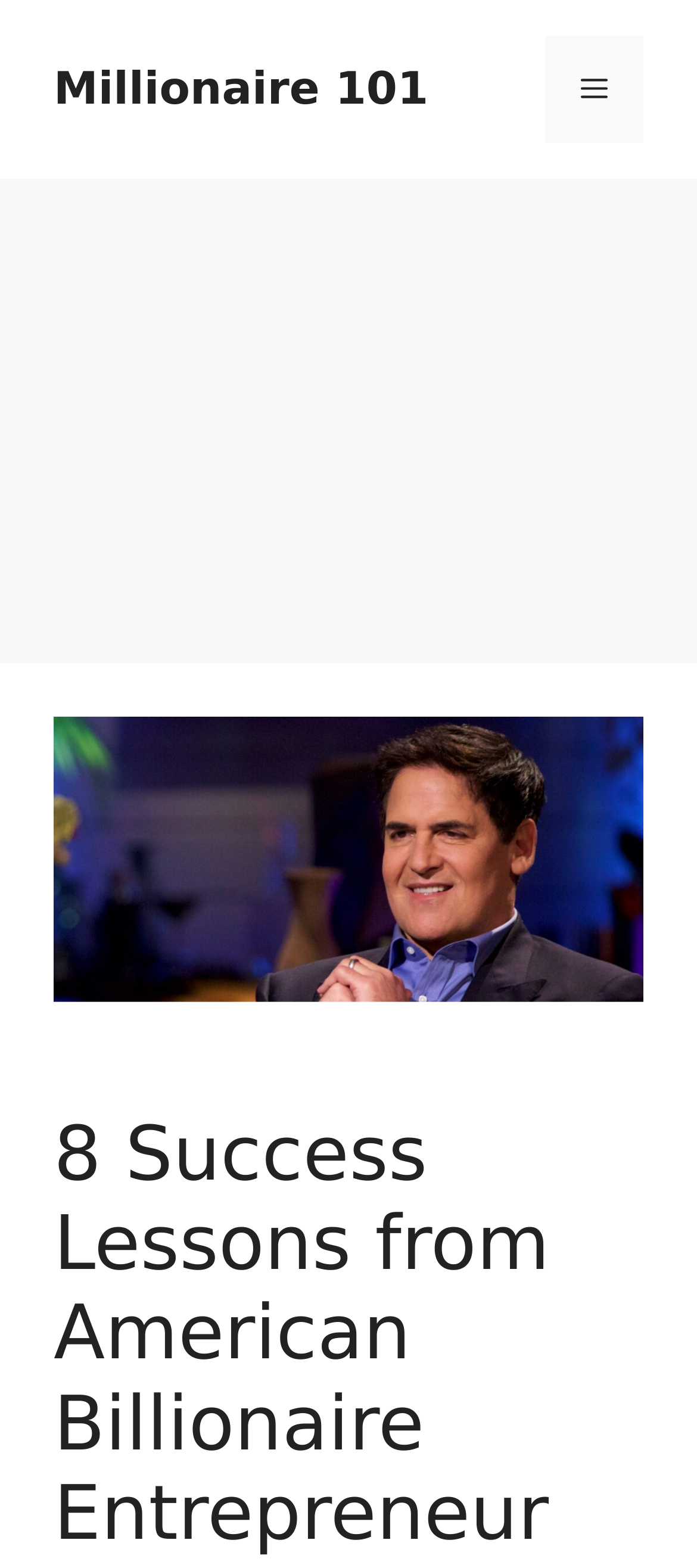Refer to the element description Menu and identify the corresponding bounding box in the screenshot. Format the coordinates as (top-left x, top-left y, bottom-right x, bottom-right y) with values in the range of 0 to 1.

[0.782, 0.023, 0.923, 0.091]